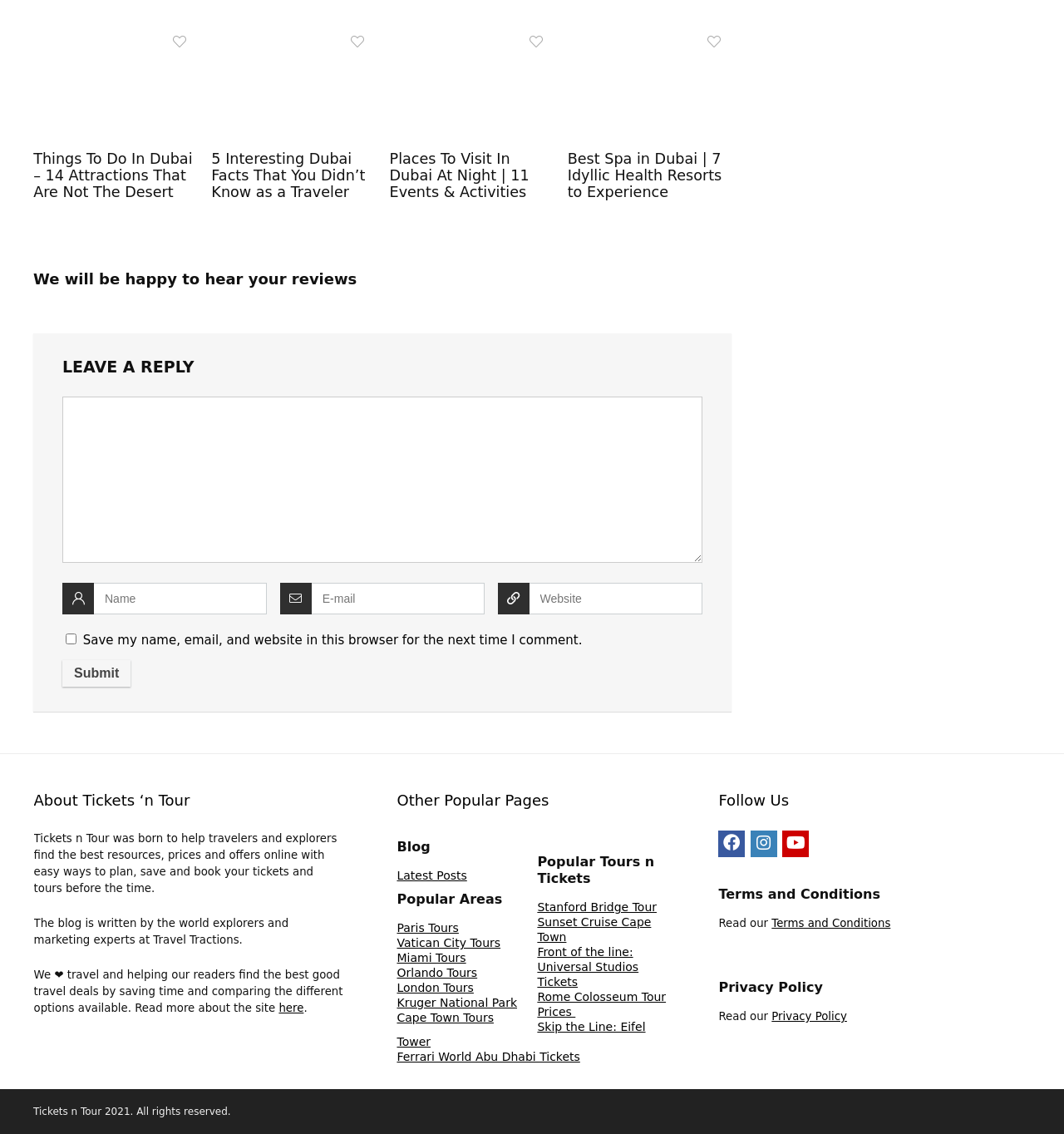Please find the bounding box coordinates of the element's region to be clicked to carry out this instruction: "Follow on Facebook".

[0.675, 0.733, 0.7, 0.756]